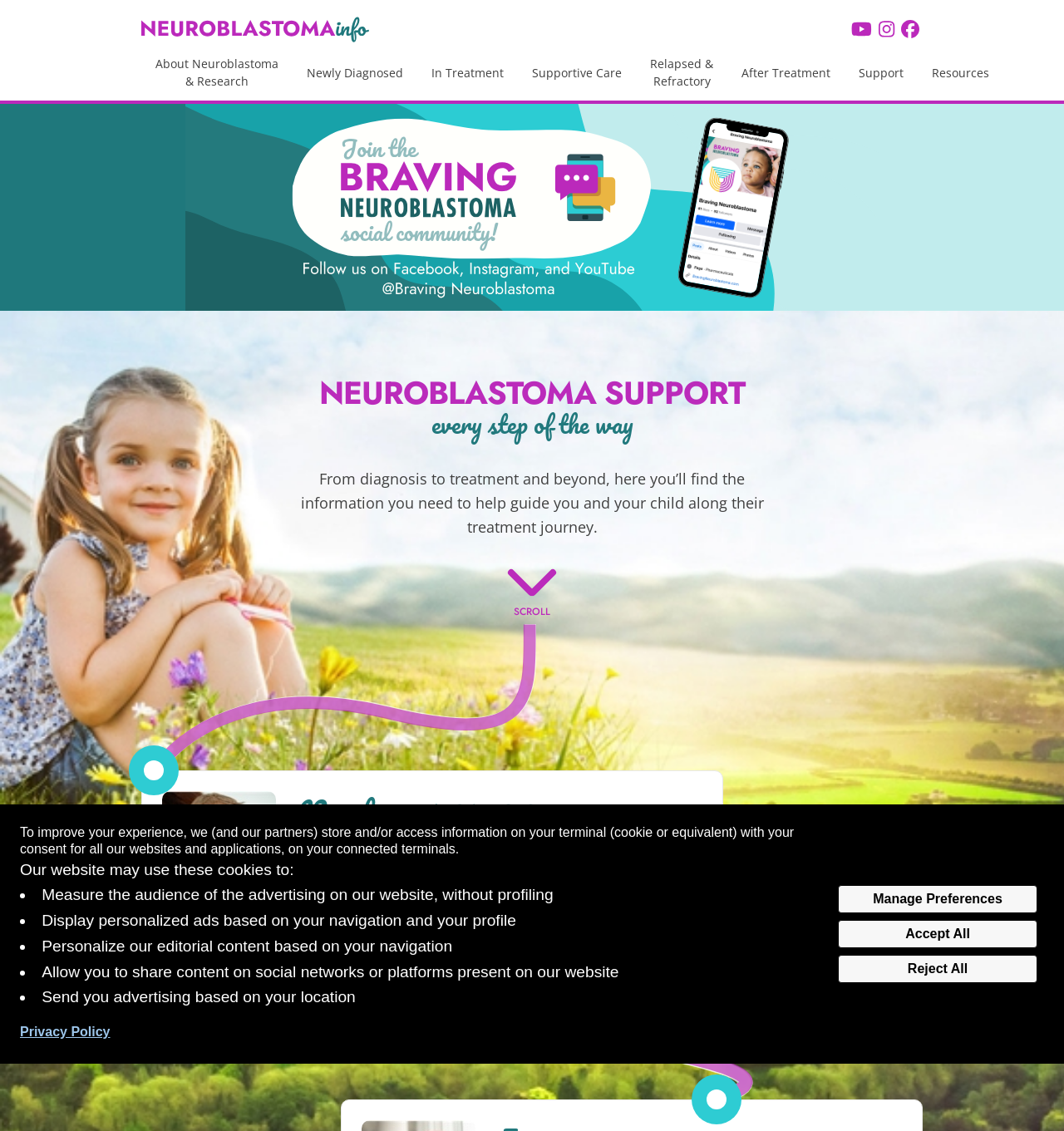What type of content is featured in the middle section of the webpage?
Using the image as a reference, deliver a detailed and thorough answer to the question.

The middle section of the webpage features an image with alt text, which is currently marked as '@todo add me', suggesting that the image is intended to provide additional information or context, but the alt text has not been completed yet.